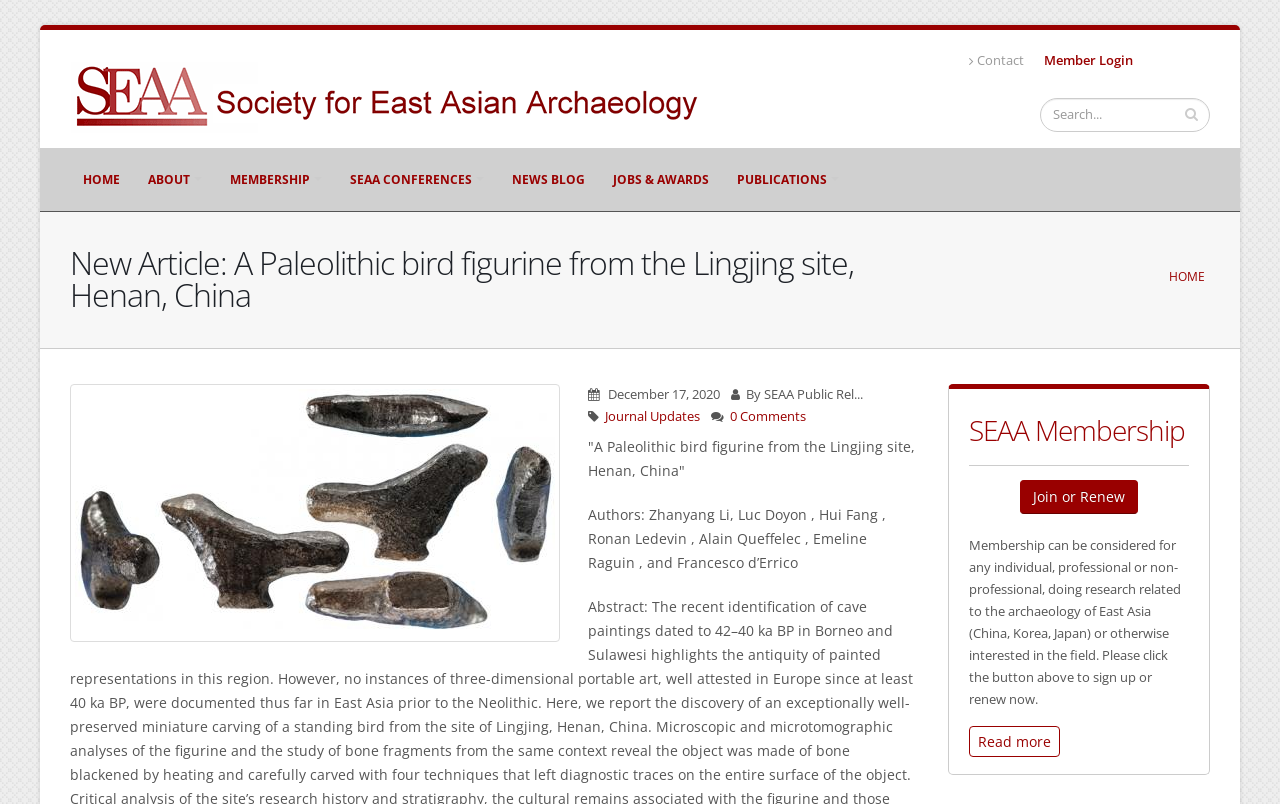Locate the bounding box coordinates of the UI element described by: "Read more about SEAA Membership". The bounding box coordinates should consist of four float numbers between 0 and 1, i.e., [left, top, right, bottom].

[0.757, 0.903, 0.828, 0.942]